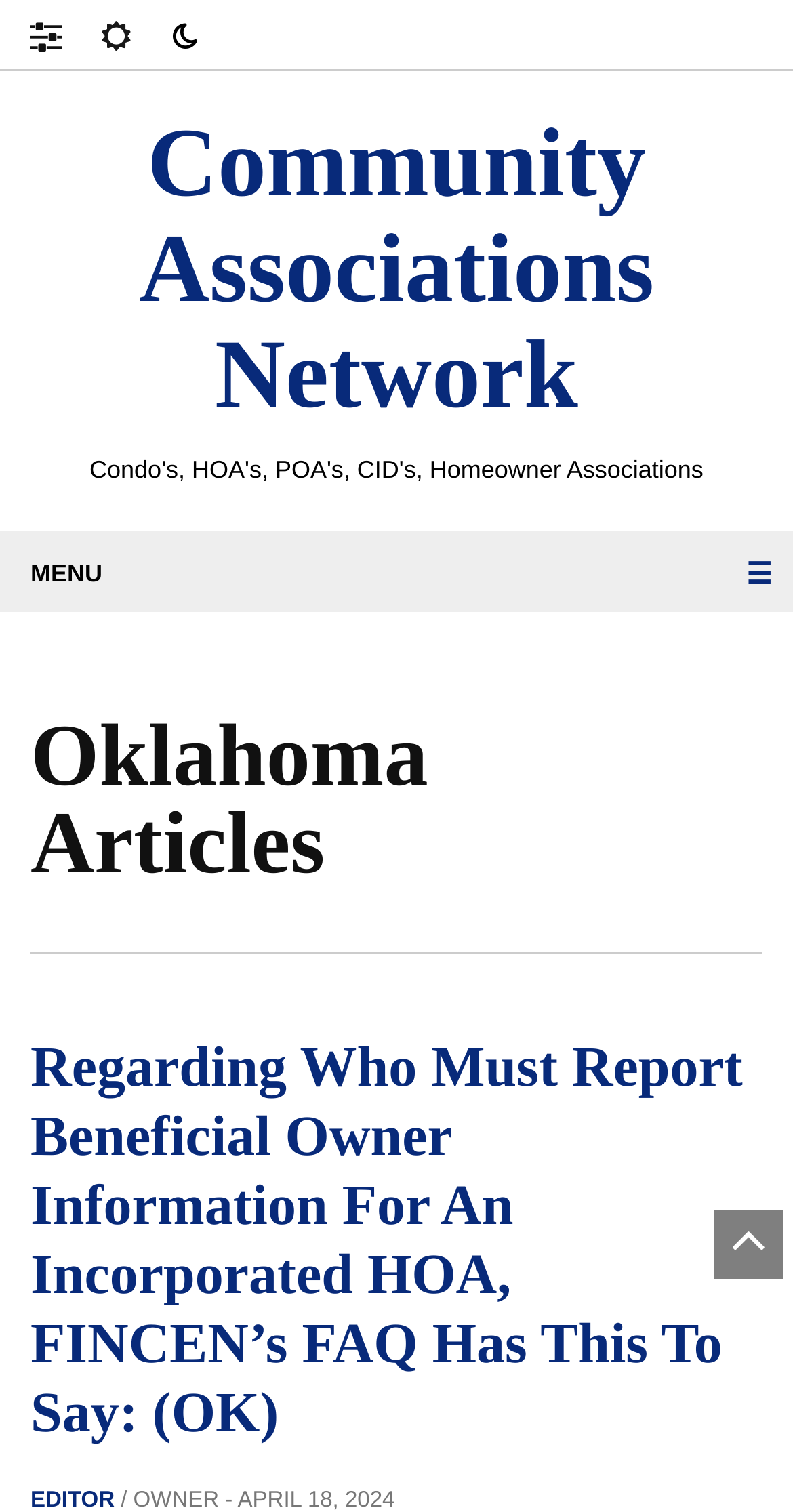Please determine the bounding box of the UI element that matches this description: Community Associations Network. The coordinates should be given as (top-left x, top-left y, bottom-right x, bottom-right y), with all values between 0 and 1.

[0.175, 0.073, 0.825, 0.284]